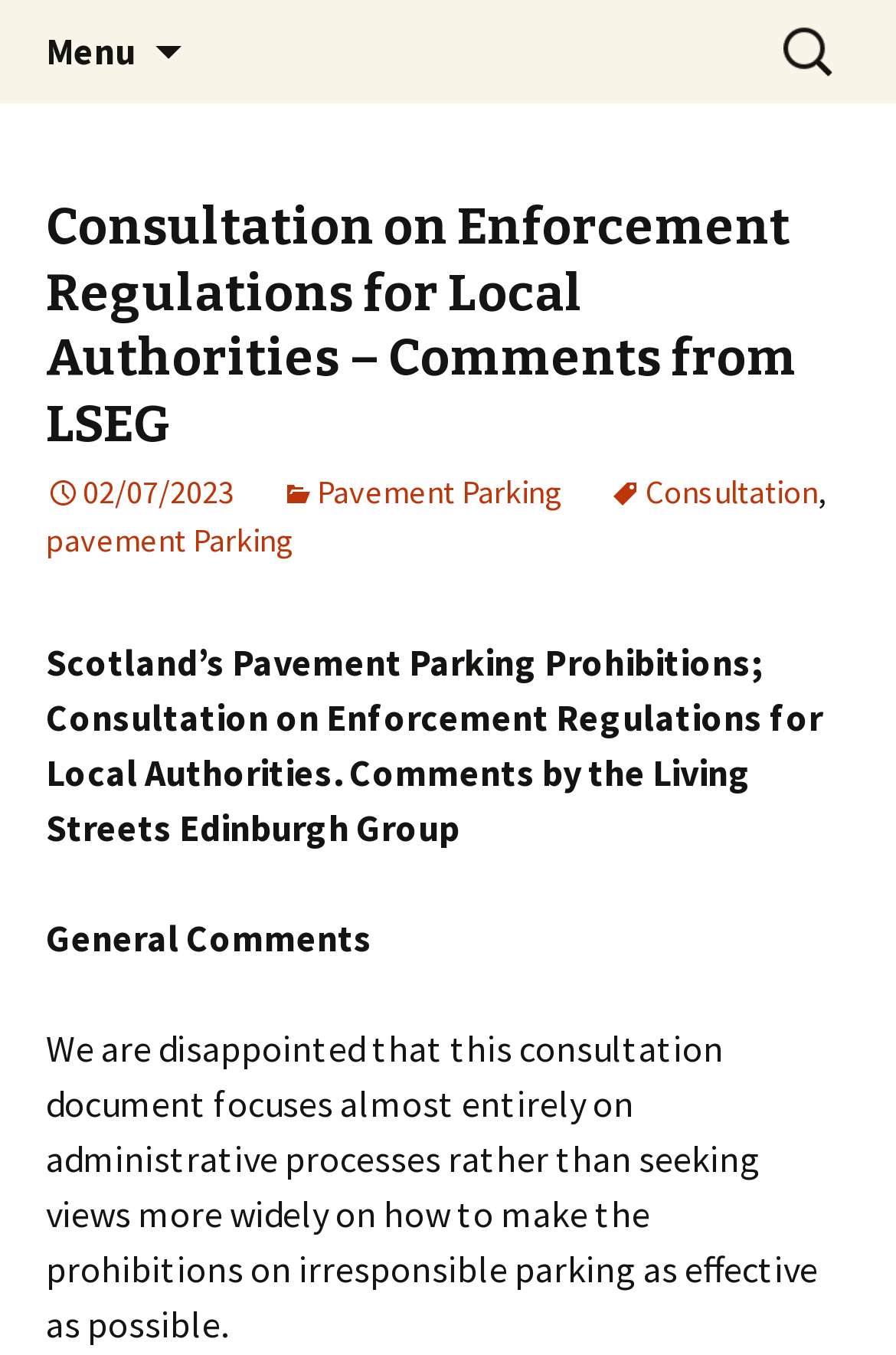Please give a succinct answer using a single word or phrase:
What is the tone of the general comments?

Disappointed